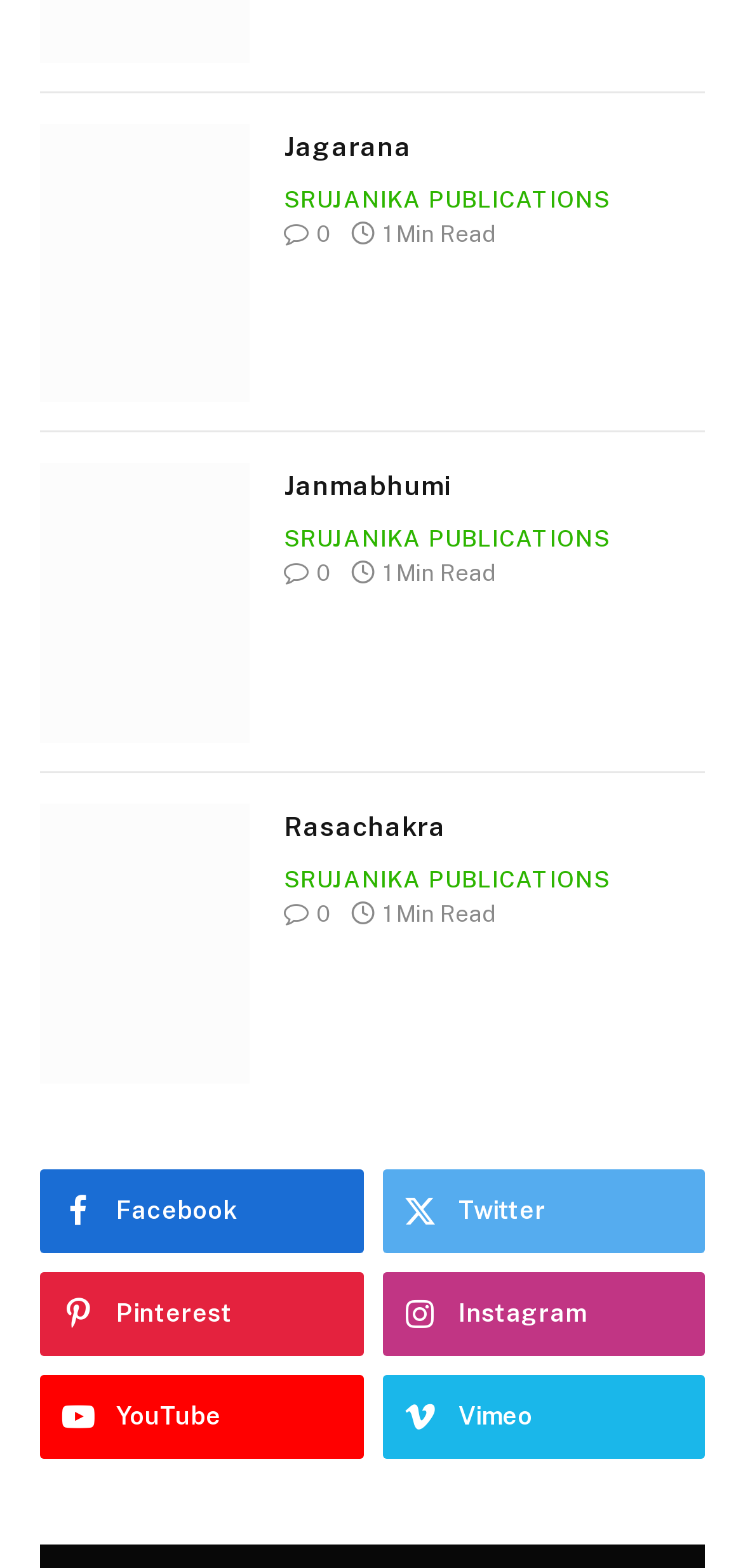Can you look at the image and give a comprehensive answer to the question:
How many minutes does it take to read each article?

Each article has a 'StaticText' element with the text '1 Min Read', indicating that it takes one minute to read each article.